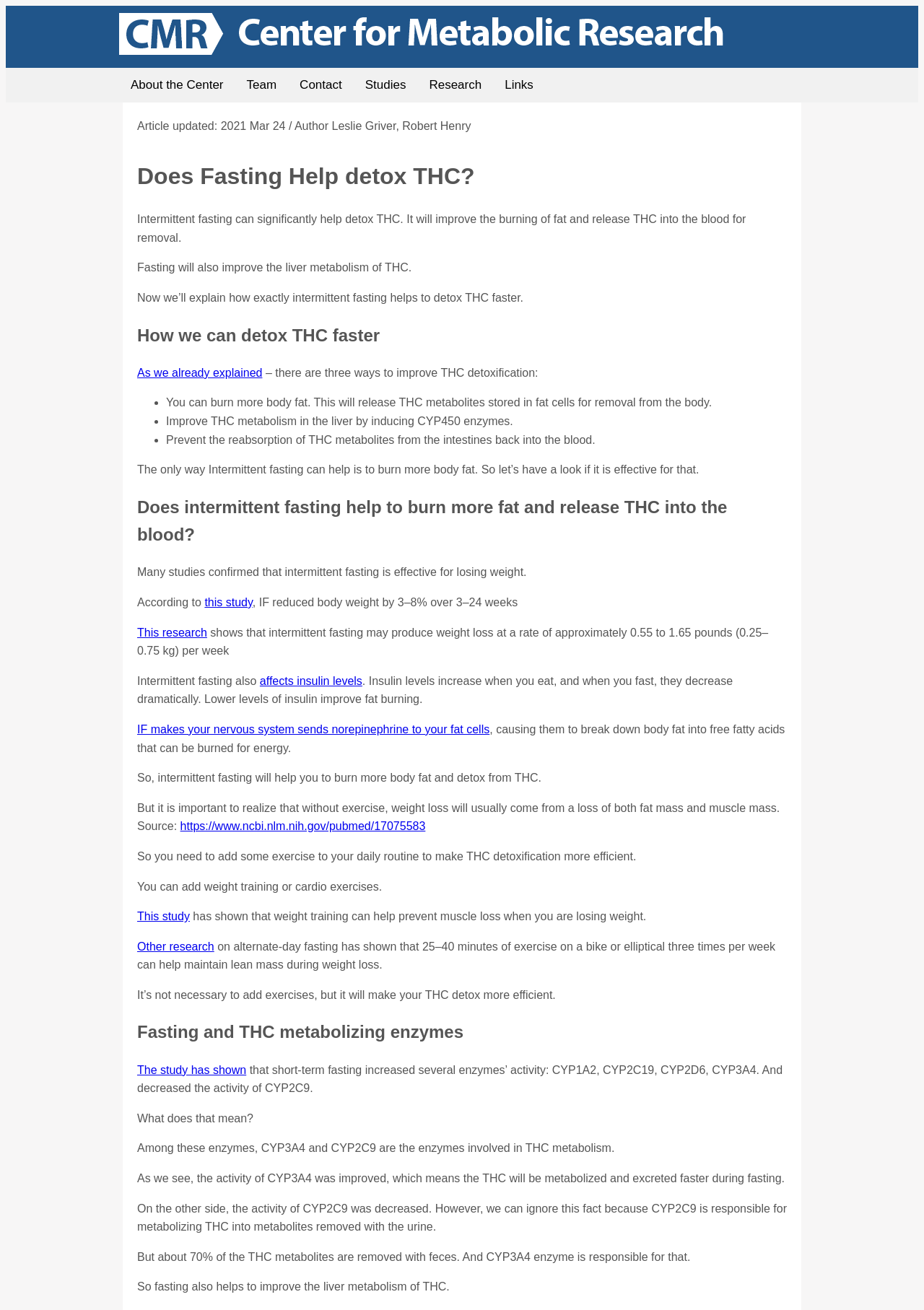From the image, can you give a detailed response to the question below:
What is recommended to add to daily routine to make THC detoxification more efficient?

The article recommends adding exercise, such as weight training or cardio exercises, to daily routine to make THC detoxification more efficient, as it helps prevent muscle loss when losing weight.